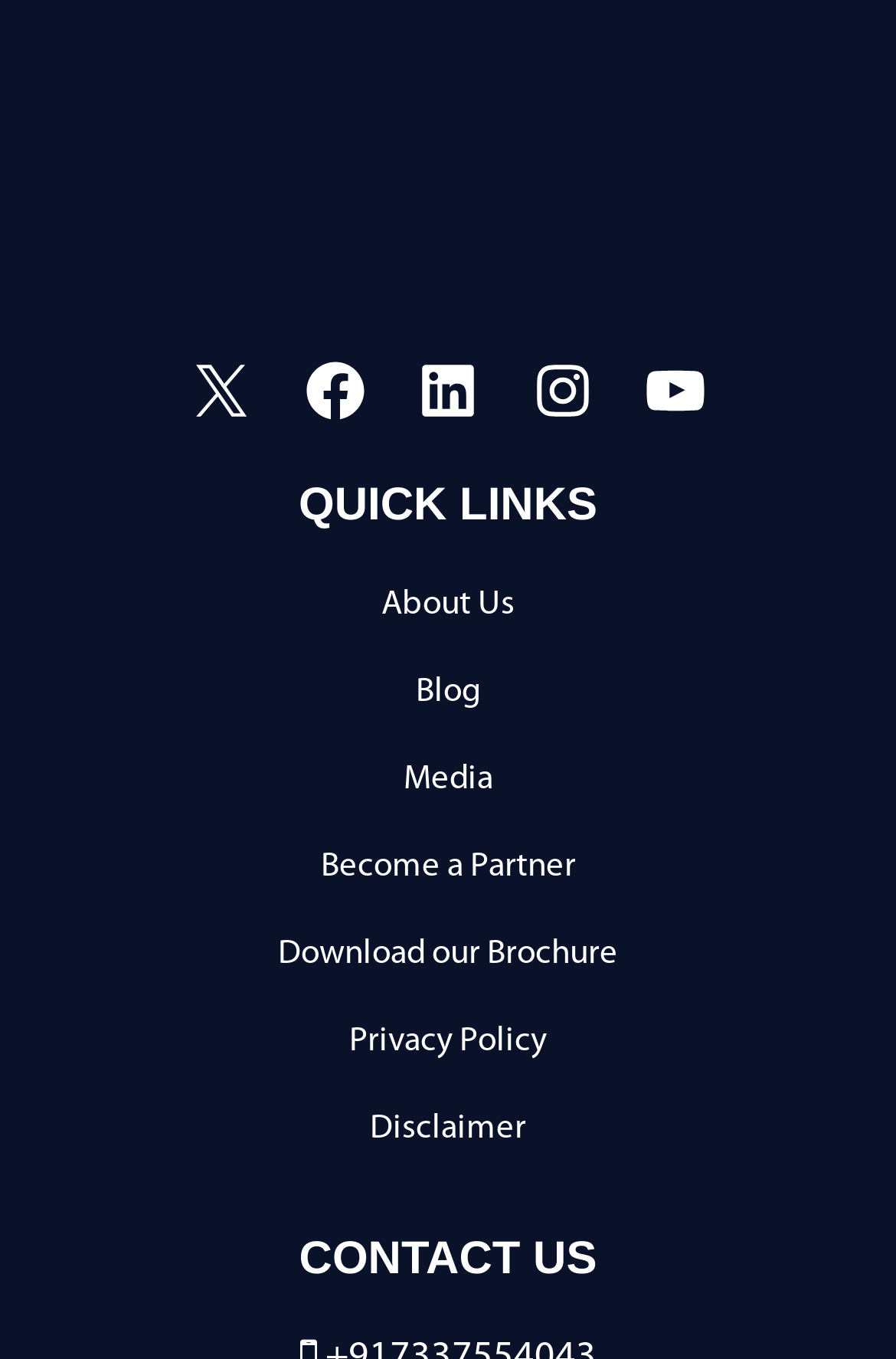Locate the UI element that matches the description Disclaimer in the webpage screenshot. Return the bounding box coordinates in the format (top-left x, top-left y, bottom-right x, bottom-right y), with values ranging from 0 to 1.

[0.413, 0.818, 0.587, 0.843]